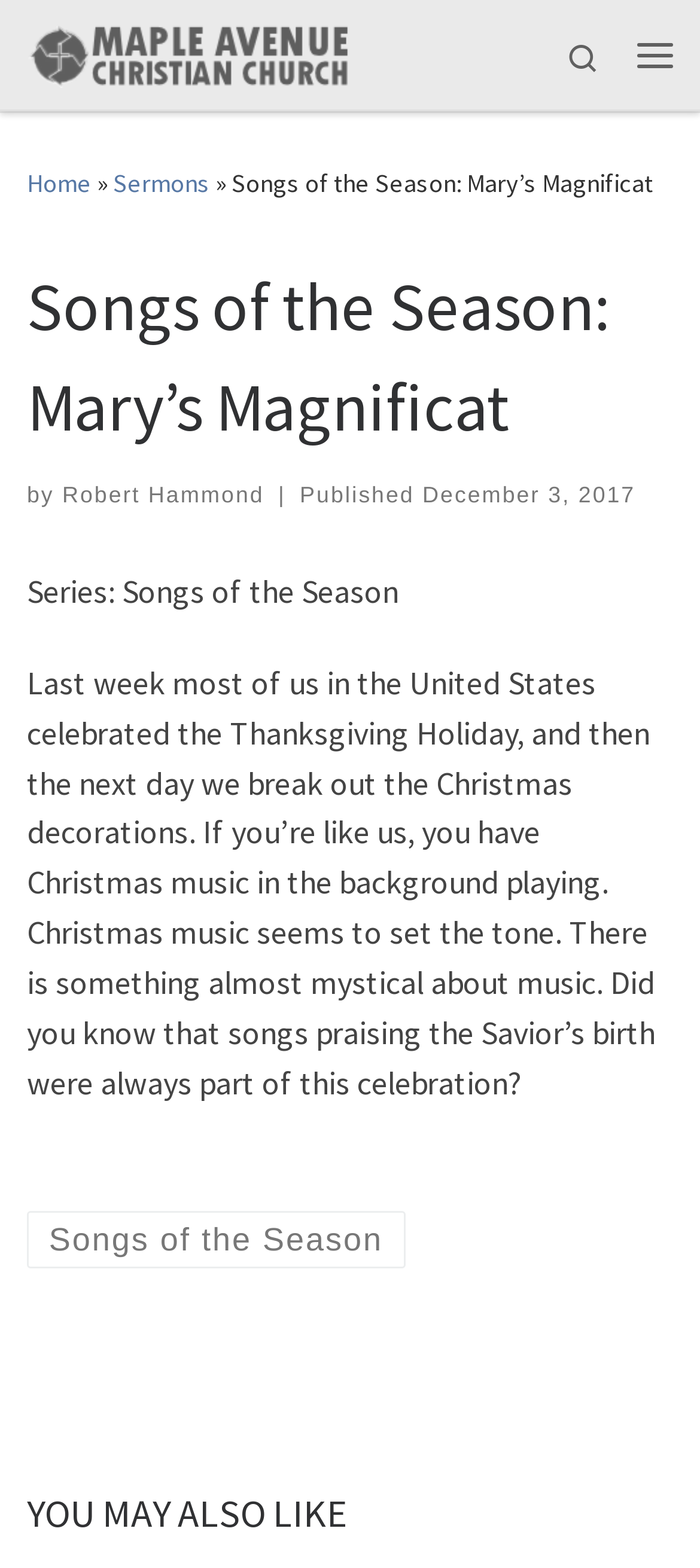From the details in the image, provide a thorough response to the question: What is the title of the article?

I found the title of the article by looking at the heading element with the text 'Songs of the Season: Mary’s Magnificat' which is located at the top of the article section.